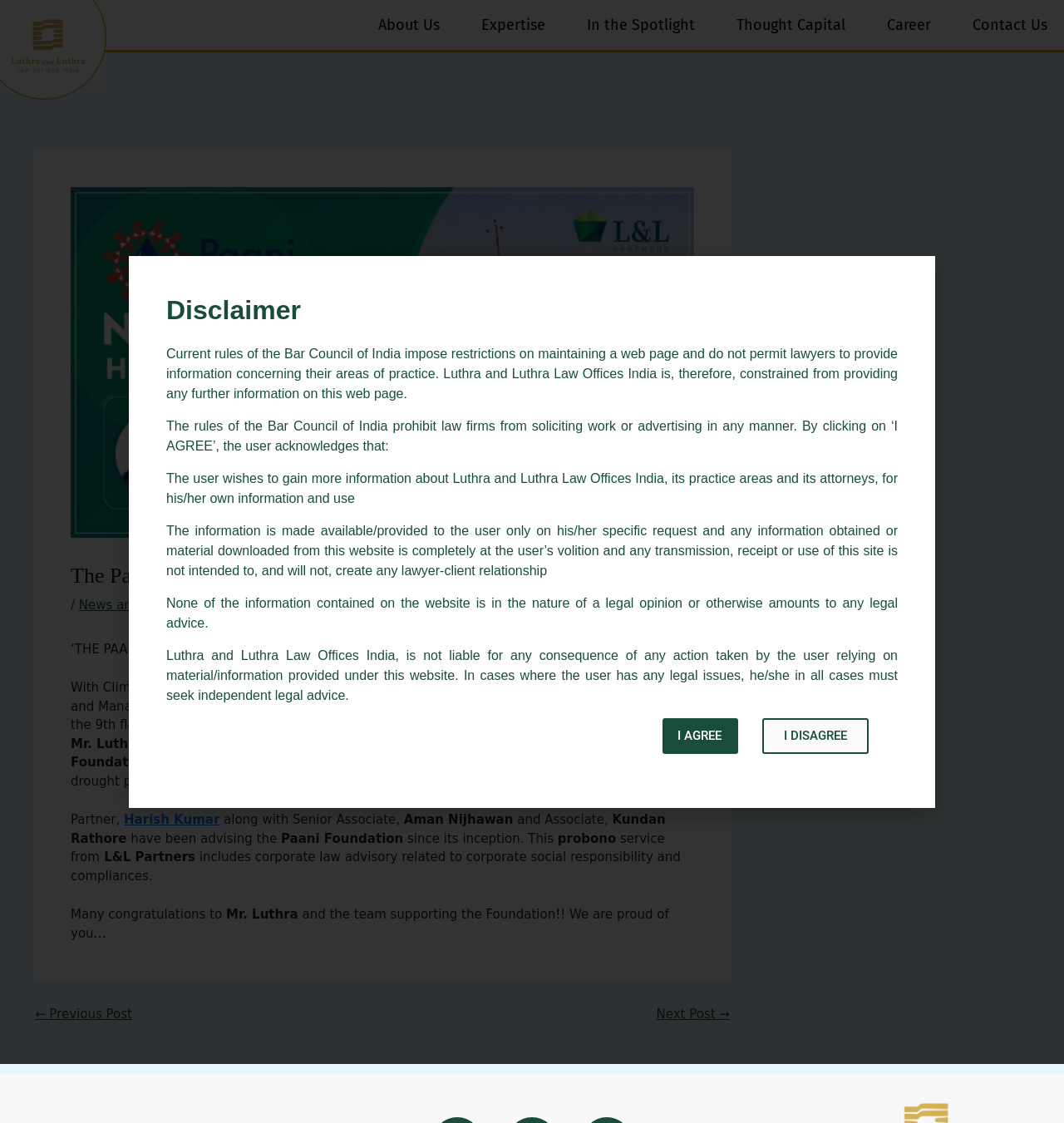Identify and provide the bounding box for the element described by: "About Us".

[0.34, 0.0, 0.437, 0.044]